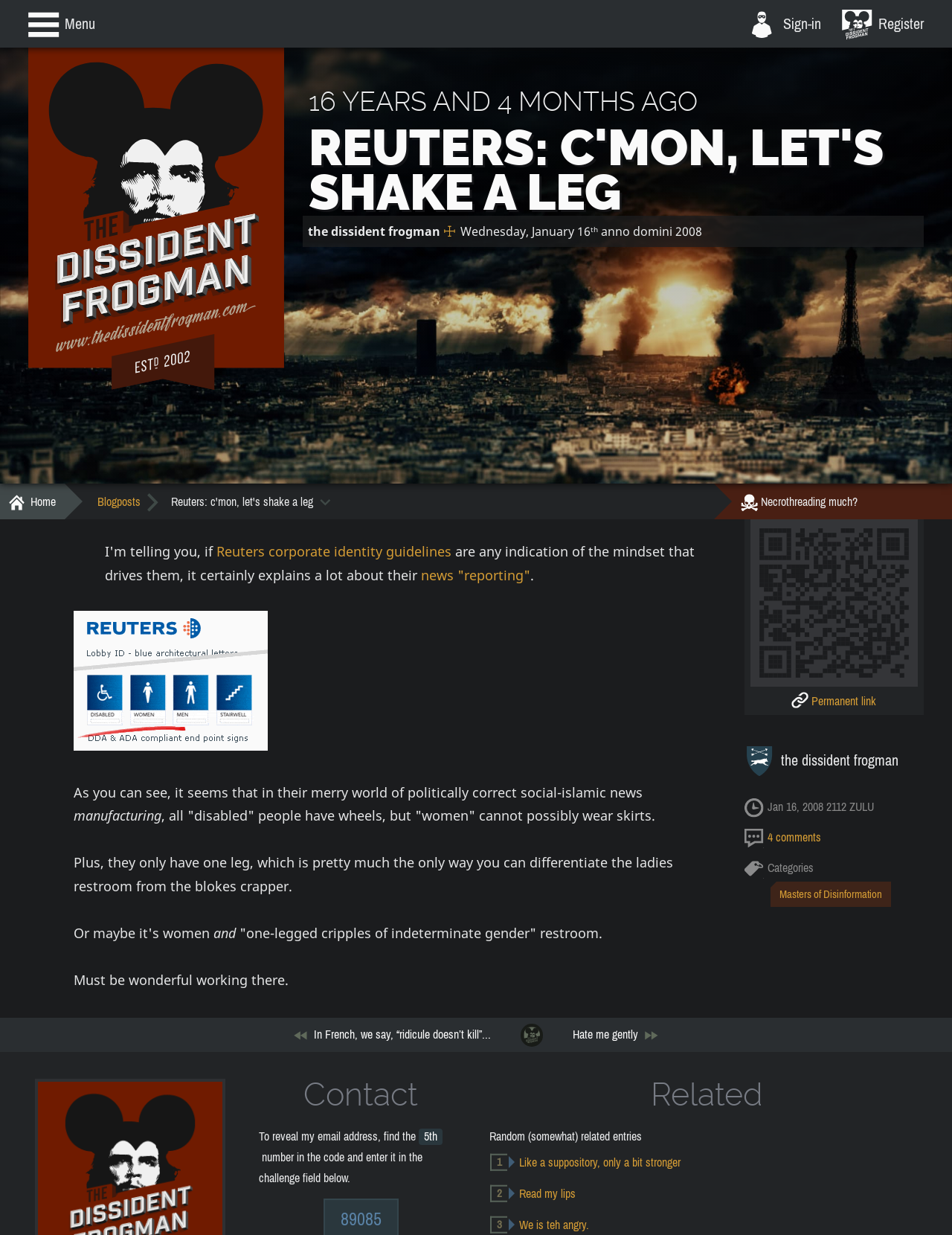Answer this question using a single word or a brief phrase:
What is the author's email address?

Not explicitly mentioned